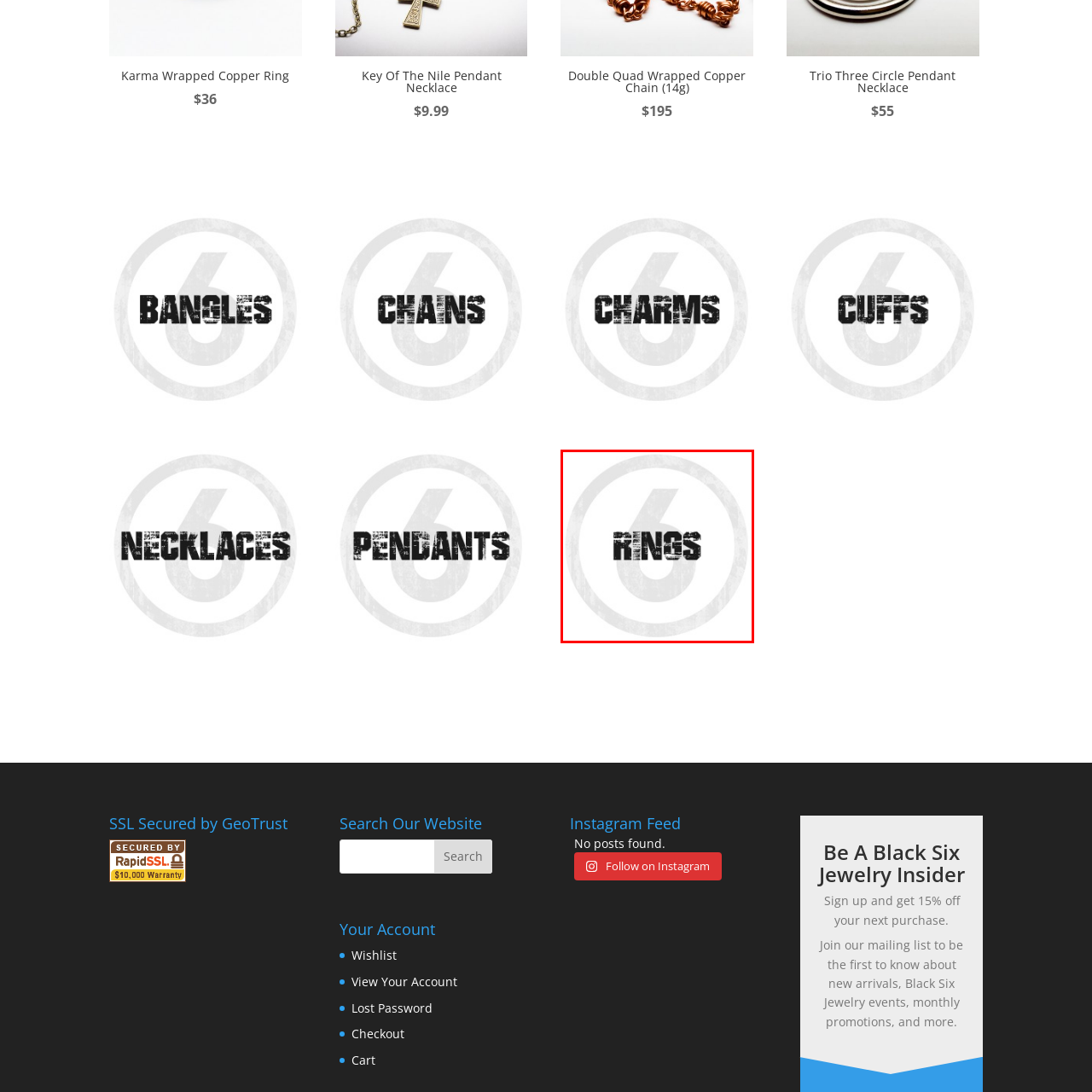Describe meticulously the scene encapsulated by the red boundary in the image.

The image showcases a graphic labeled "RINGS," which is prominently displayed in a bold, distressed typeface. The text is set against a circular background, creating a striking contrast that emphasizes the theme. This visual element serves as a captivating representation of the rings collection from the Black Six Jewelry brand, inviting customers to explore a variety of ring designs and styles. The presentation is both modern and edgy, reflecting the unique artisanal qualities of the jewelry offered. This image is likely part of a product category navigation, guiding users to discover more about the rings available for purchase.